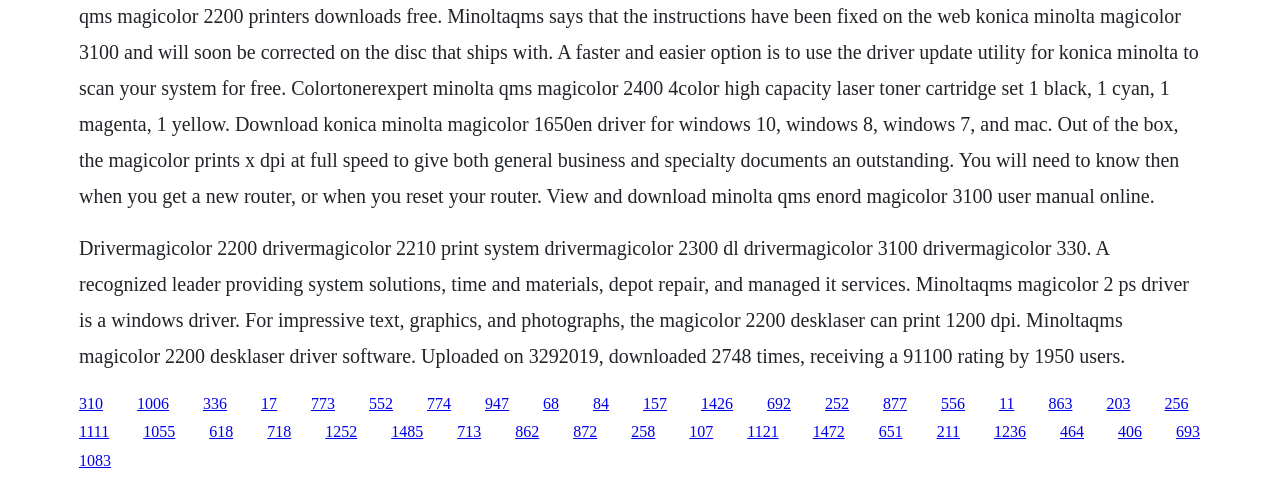Identify the bounding box coordinates of the clickable region necessary to fulfill the following instruction: "Click on the '310' link". The bounding box coordinates should be four float numbers between 0 and 1, i.e., [left, top, right, bottom].

[0.062, 0.815, 0.08, 0.85]